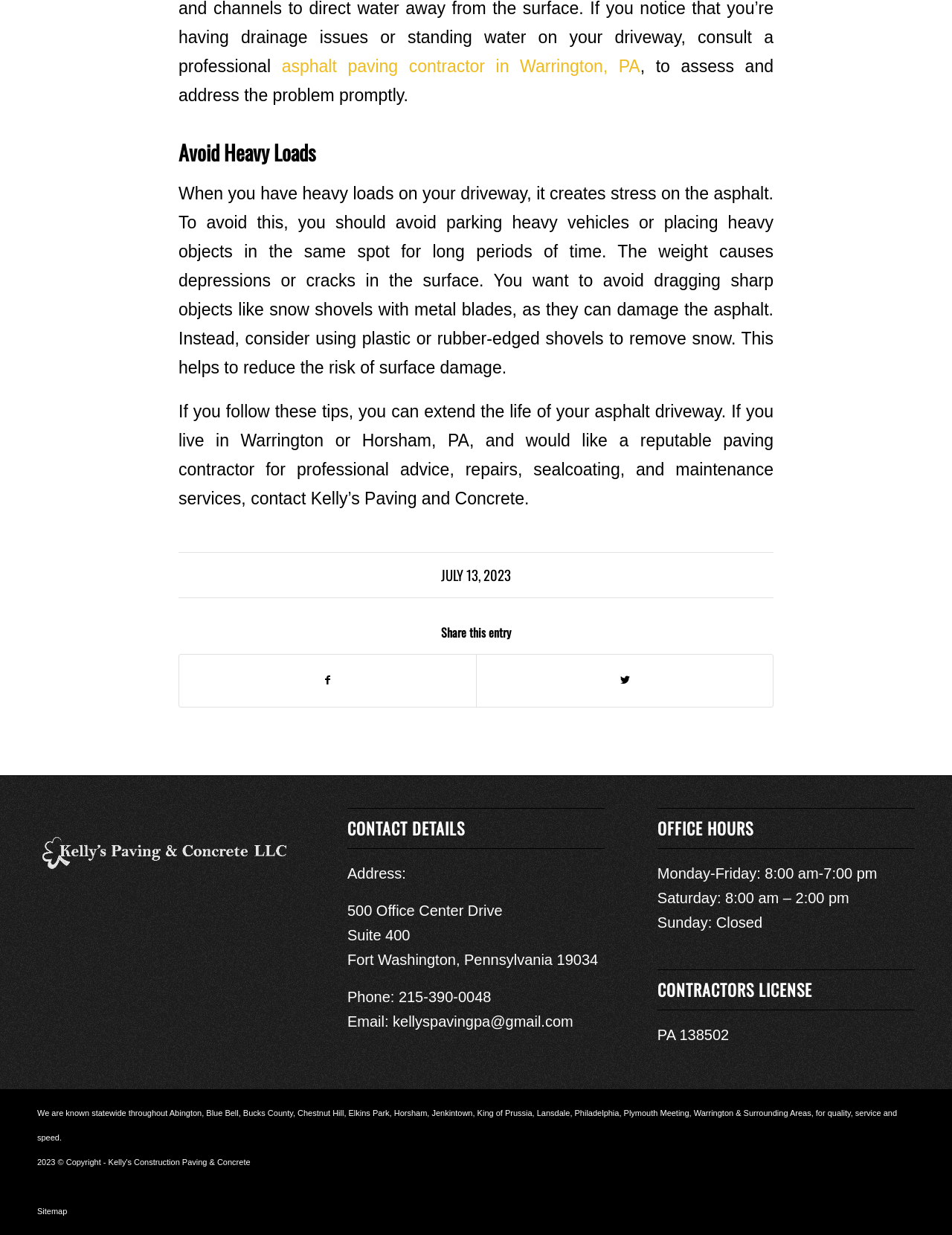What is the address of the company?
We need a detailed and meticulous answer to the question.

The address of the company can be found in the contact details section, where it is written as 'Address: 500 Office Center Drive Suite 400 Fort Washington, Pennsylvania 19034'.